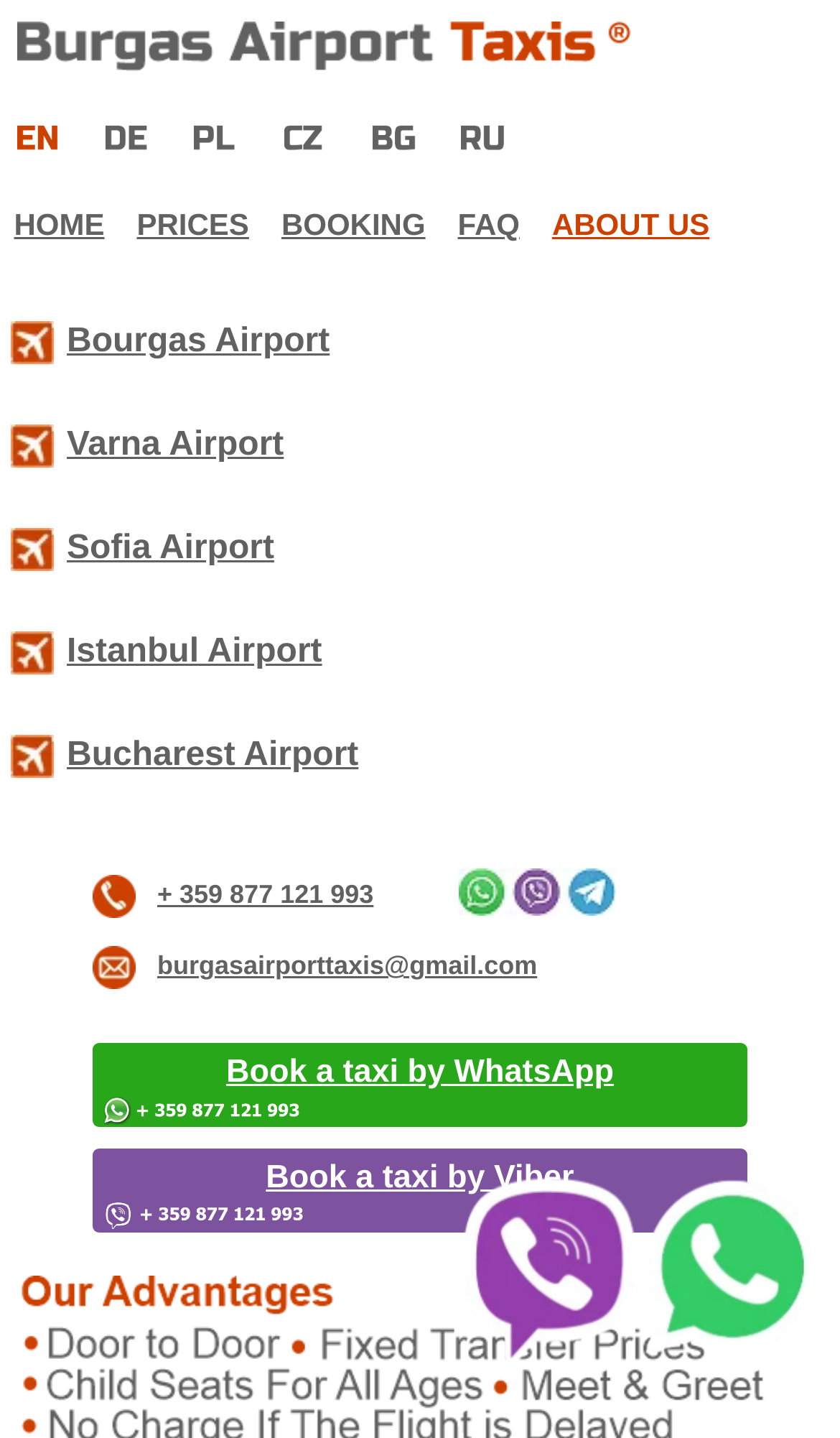Using the provided element description: "Book a taxi by Viber", determine the bounding box coordinates of the corresponding UI element in the screenshot.

[0.317, 0.806, 0.683, 0.832]